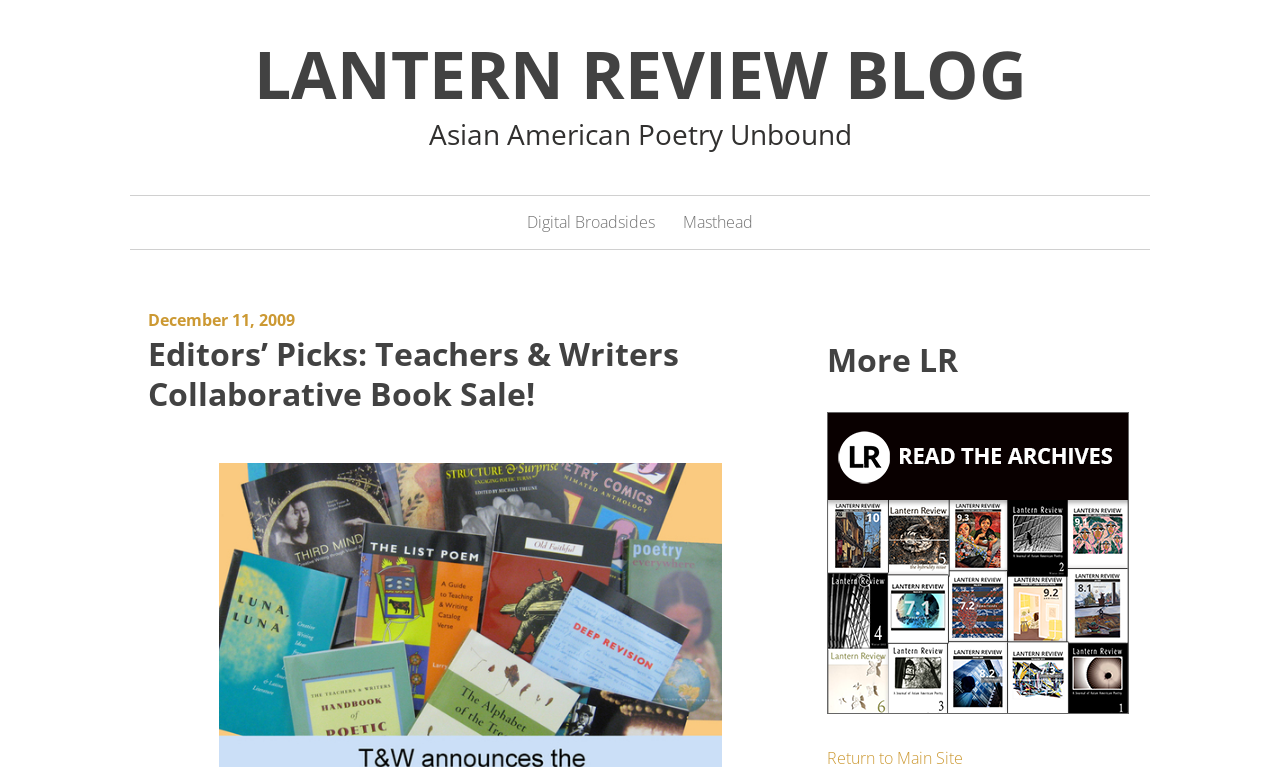Write a detailed summary of the webpage, including text, images, and layout.

The webpage appears to be a blog post from Lantern Review Blog, with a focus on a book sale event. At the top of the page, there is a prominent link to the blog's homepage, labeled "LANTERN REVIEW BLOG". Below this, there is a heading that reads "Asian American Poetry Unbound". 

To the right of this heading, there are two links, "Digital Broadsides" and "Masthead", which are positioned side by side. Below these links, there is a section with a heading that matches the title of the webpage, "Editors’ Picks: Teachers & Writers Collaborative Book Sale!". This section also includes a link to a specific date, "December 11, 2009", which is accompanied by a time indicator.

Further down the page, there is a heading that reads "More LR", which is positioned above a figure that contains an image and a link labeled "Read our archives". The image and link are positioned near the bottom of the page, taking up a significant amount of vertical space.